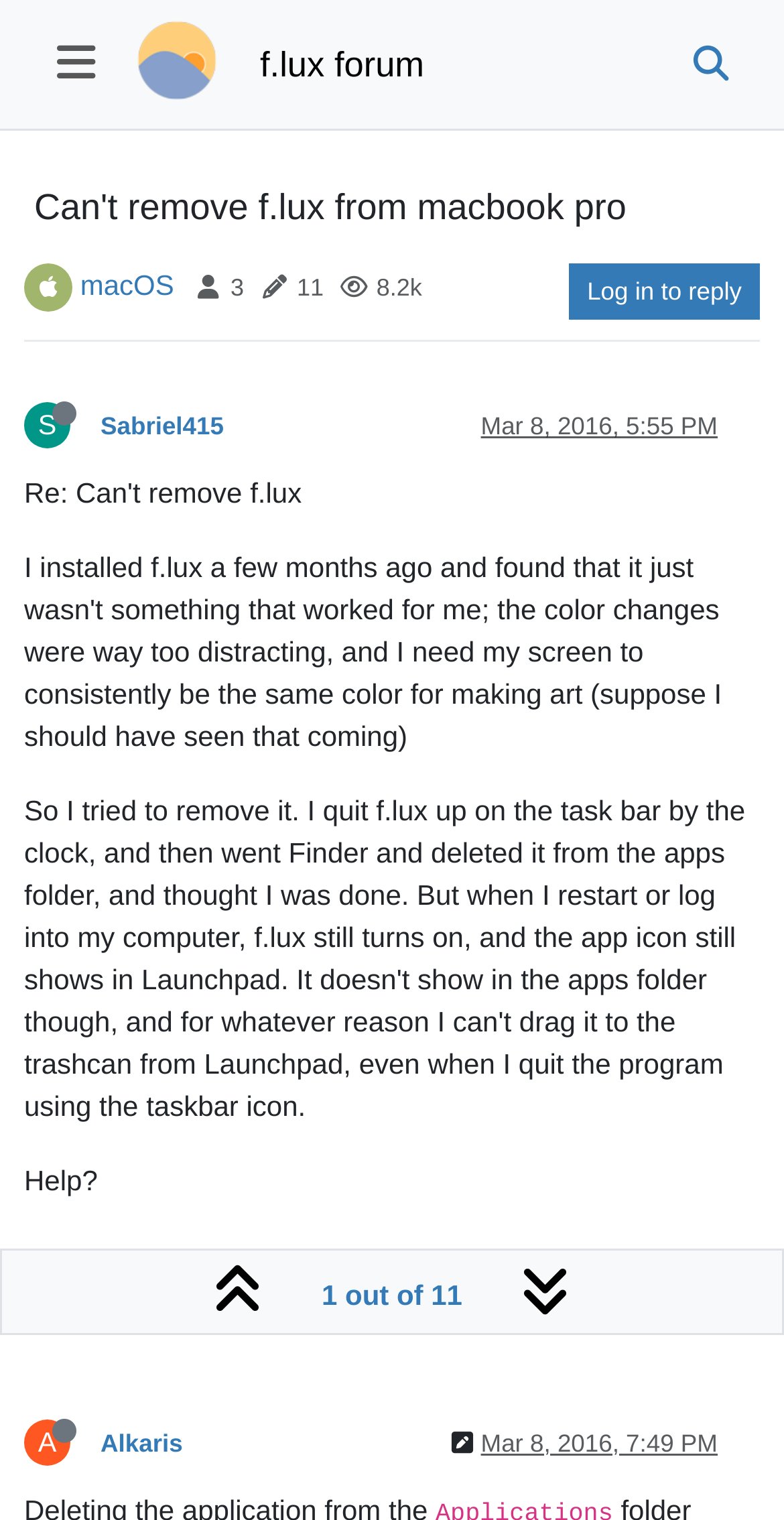Using the information from the screenshot, answer the following question thoroughly:
How many posts has the author Sabriel415 made?

The number of posts made by the author Sabriel415 is indicated by the text '3' which is associated with the element with the description 'Posts'.